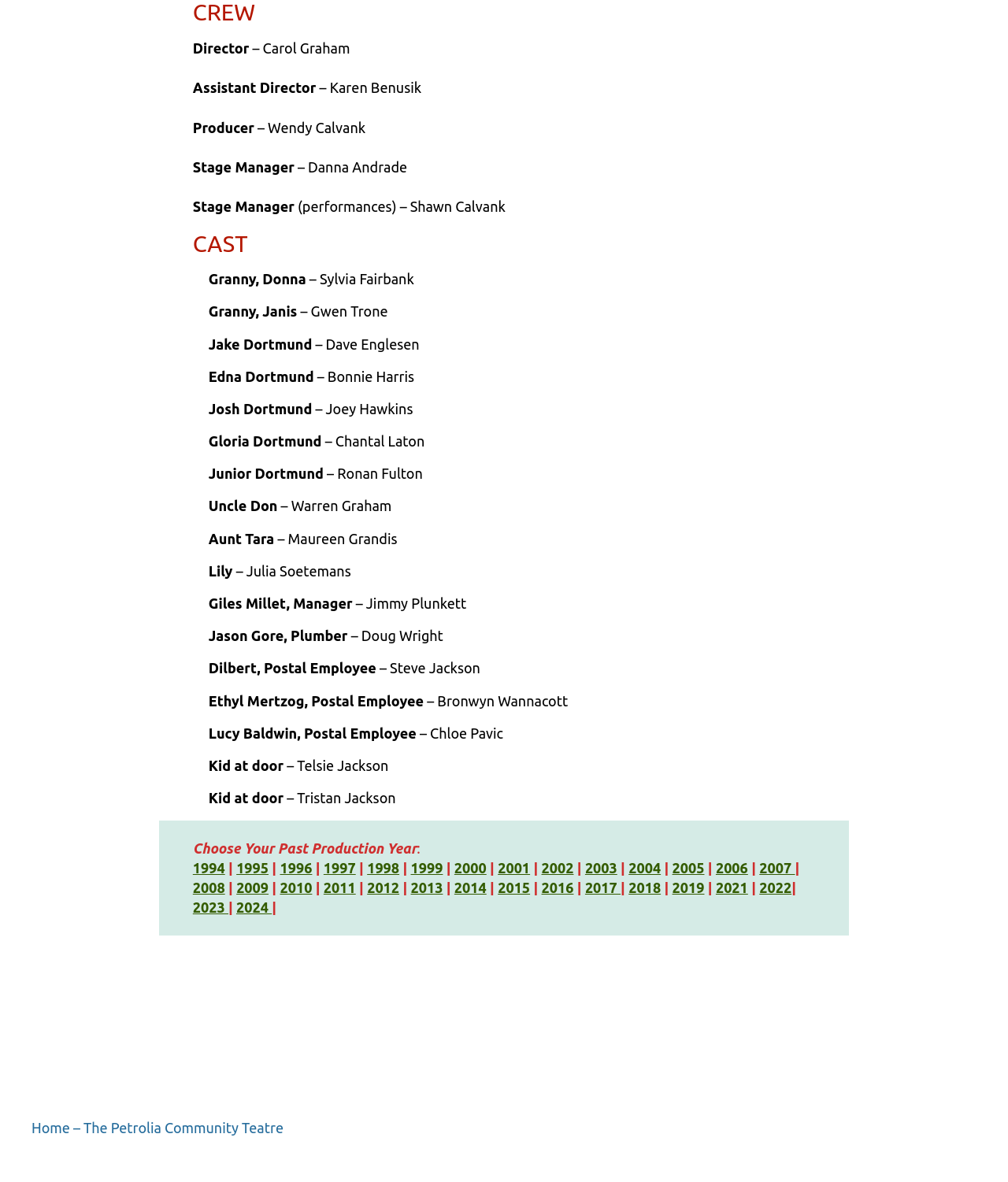Examine the screenshot and answer the question in as much detail as possible: What are the options to choose from for past production years?

I found a list of links with years ranging from 1994 to 2018, which are the options to choose from for past production years.